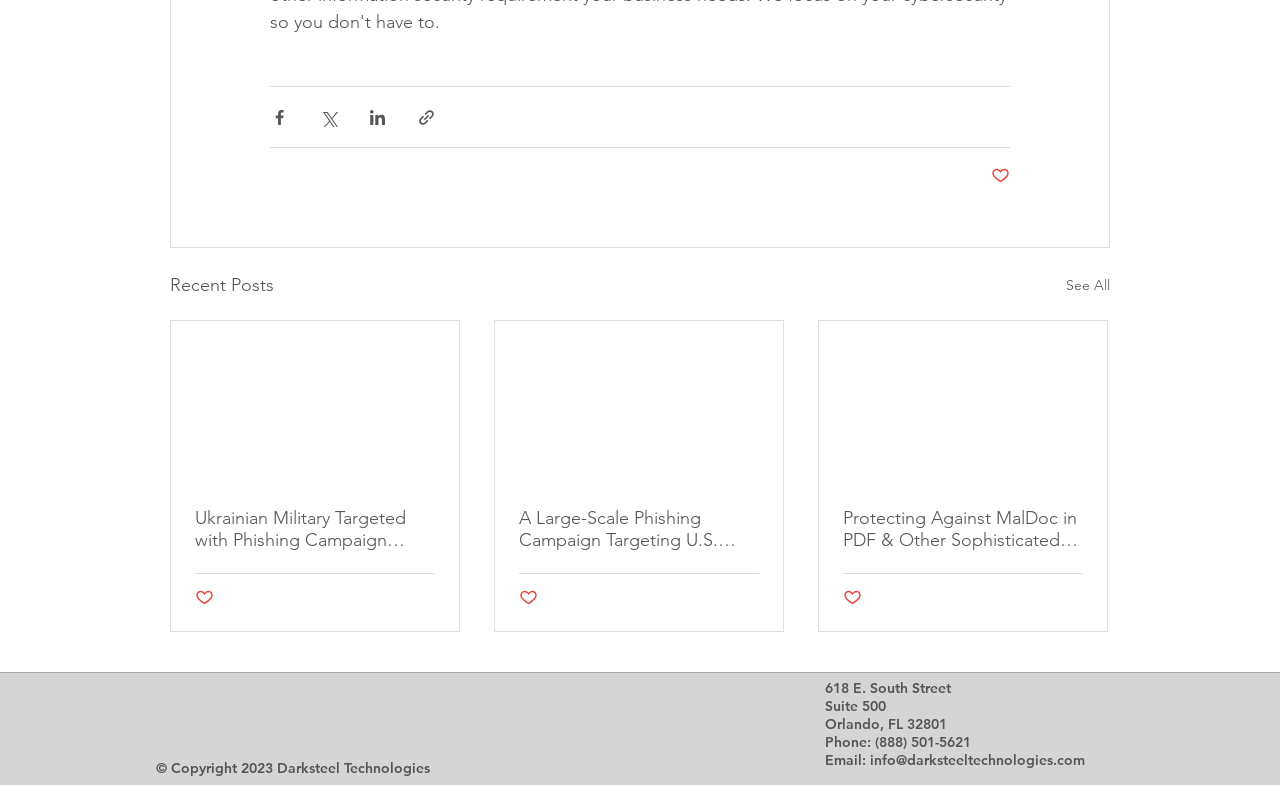What type of content is displayed in the articles?
From the details in the image, answer the question comprehensively.

The articles displayed on the webpage appear to be related to cybersecurity news, as evident from the link texts 'Ukrainian Military Targeted with Phishing Campaign Leveraging Drone Manuals as Lures', 'A Large-Scale Phishing Campaign Targeting U.S. Consumers with iMessage Scams', and 'Protecting Against MalDoc in PDF & Other Sophisticated Cybersecurity Threats'.